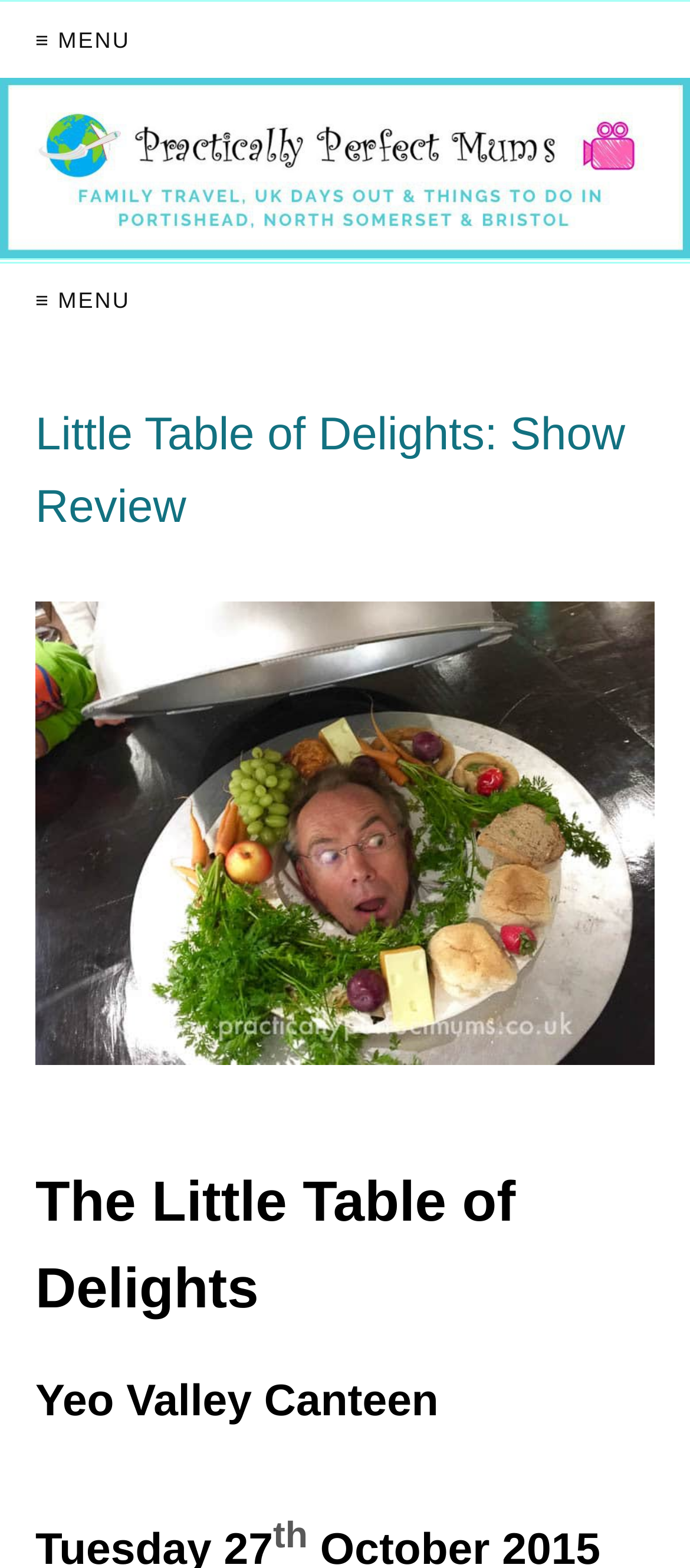Explain in detail what you observe on this webpage.

The webpage is about a show review, specifically "Little Table of Delights" at Yeo Valley Canteen. At the top left corner, there is a menu button labeled "≡ MENU". Next to it, on the top section of the page, there is a header image of "Practically Perfect Mums". 

Below the header image, there is a heading that reads "Little Table of Delights: Show Review", which is followed by an image related to the show review. The image takes up a significant portion of the page, spanning from the top to the middle section.

Further down, there are two more headings, "The Little Table of Delights" and "Yeo Valley Canteen", which are positioned one after the other. The second heading has a superscript symbol at the end. Overall, the page has a clear structure, with headings and images that provide a visual hierarchy to the content.